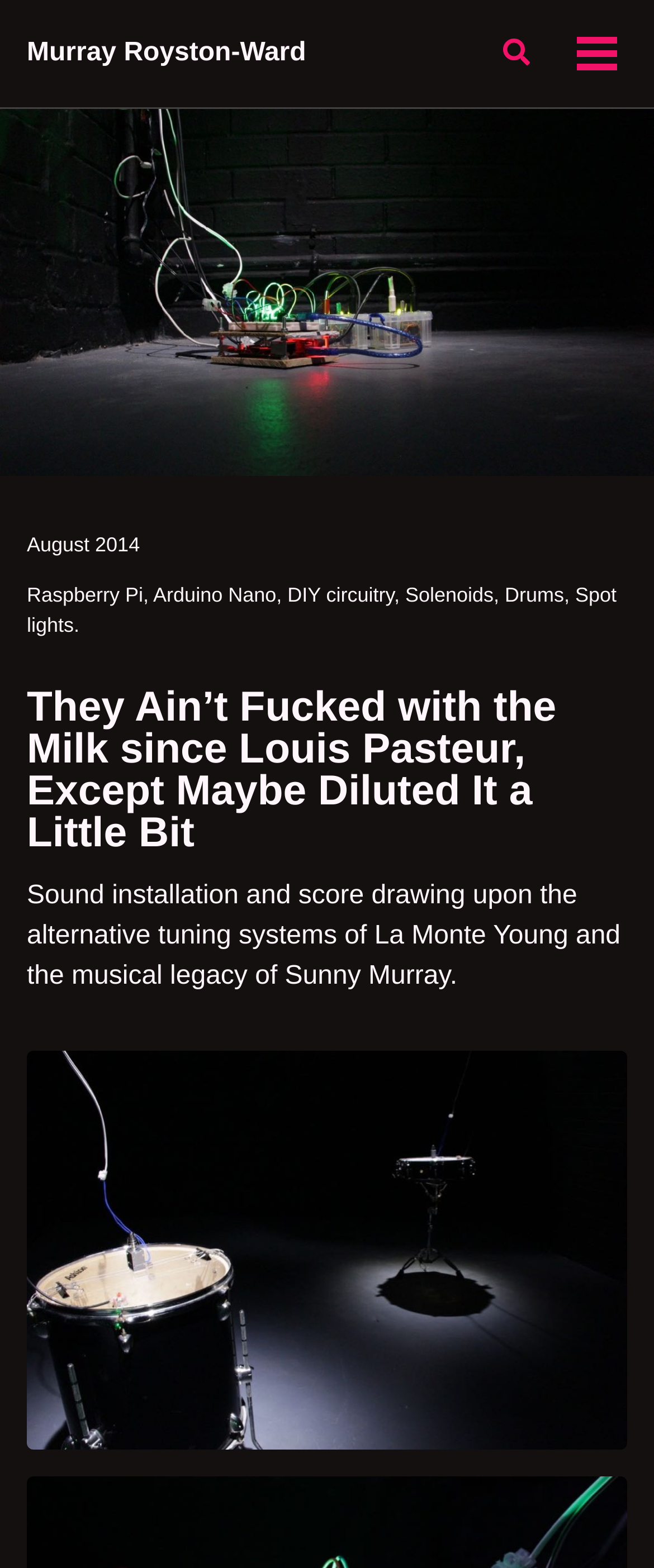Can you extract the primary headline text from the webpage?

They Ain’t Fucked with the Milk since Louis Pasteur, Except Maybe Diluted It a Little Bit